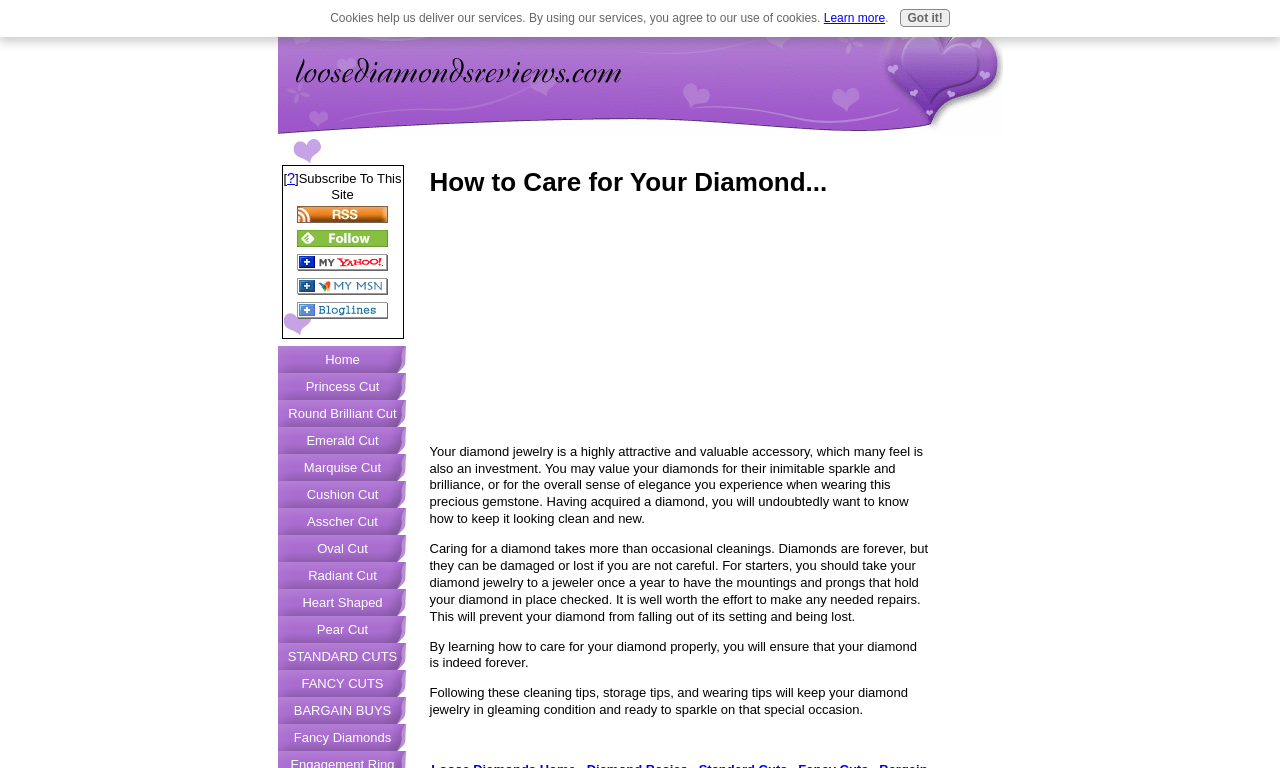Show the bounding box coordinates for the HTML element described as: "Home".

[0.217, 0.45, 0.318, 0.485]